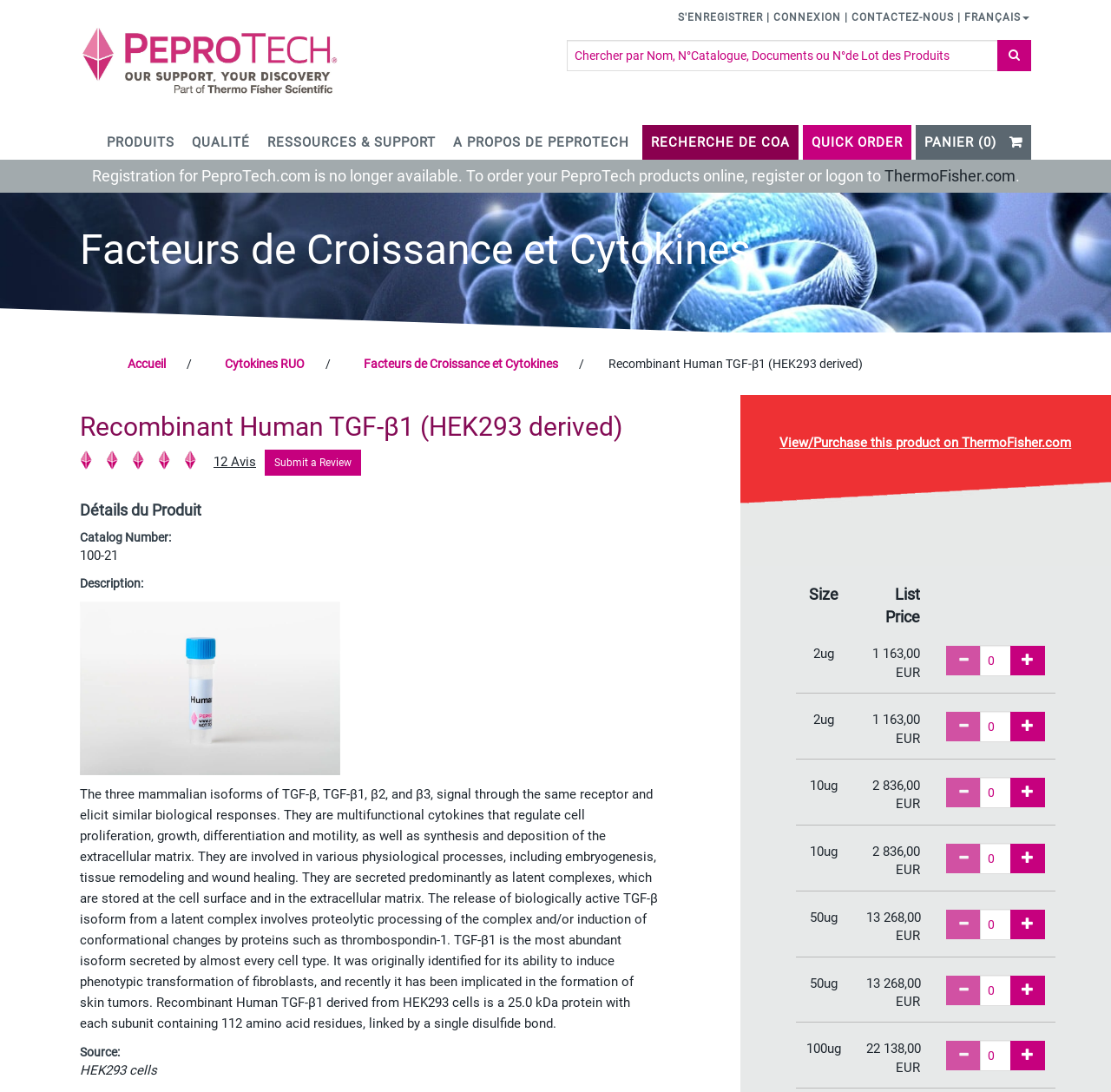How many reviews are there for the product?
Using the details from the image, give an elaborate explanation to answer the question.

The number of reviews can be found next to the 'Submit a Review' link, which states '12 Avis', indicating that there are 12 reviews for the product.